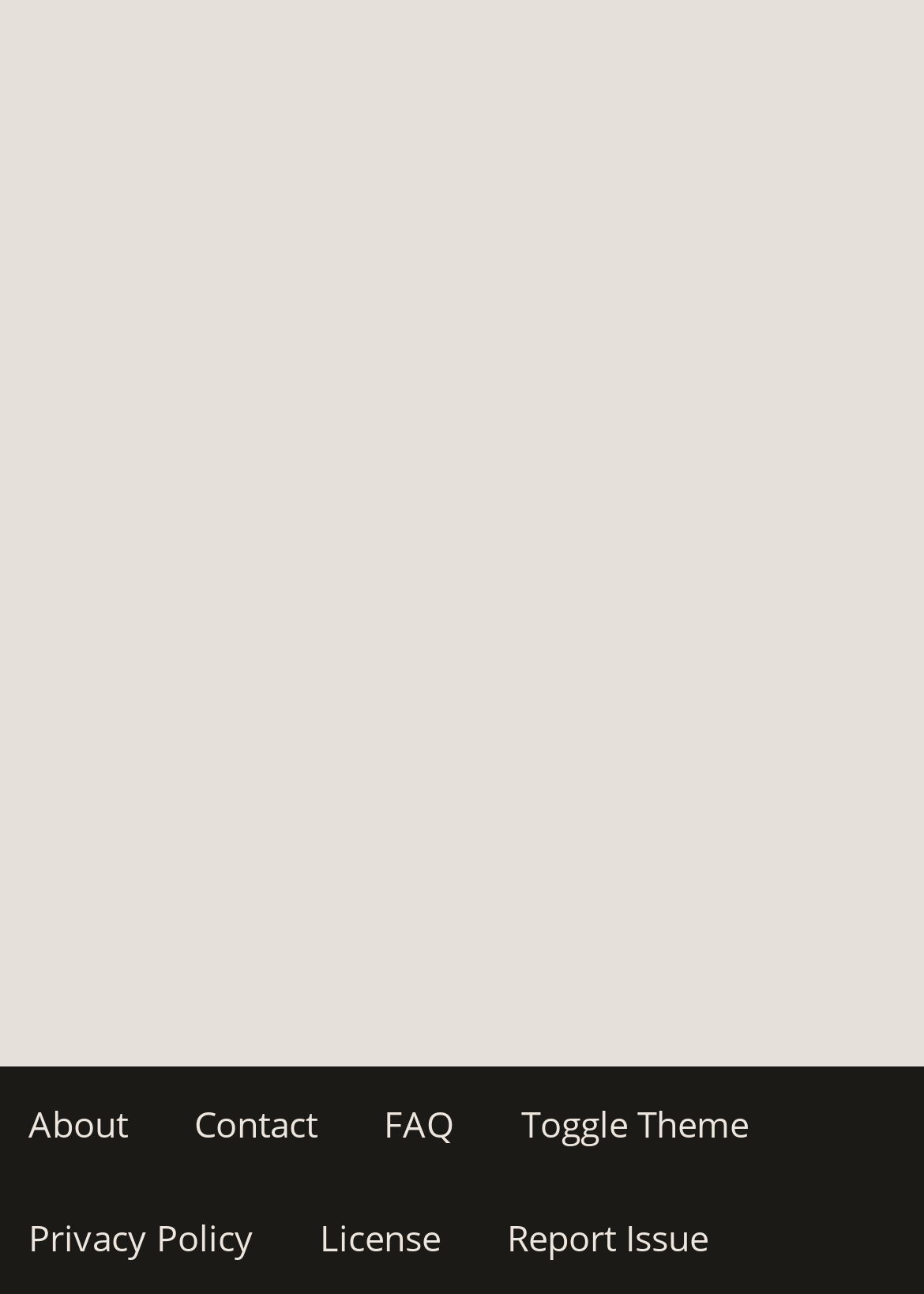Determine the bounding box coordinates for the UI element described. Format the coordinates as (top-left x, top-left y, bottom-right x, bottom-right y) and ensure all values are between 0 and 1. Element description: Report Issue

[0.518, 0.912, 0.797, 1.0]